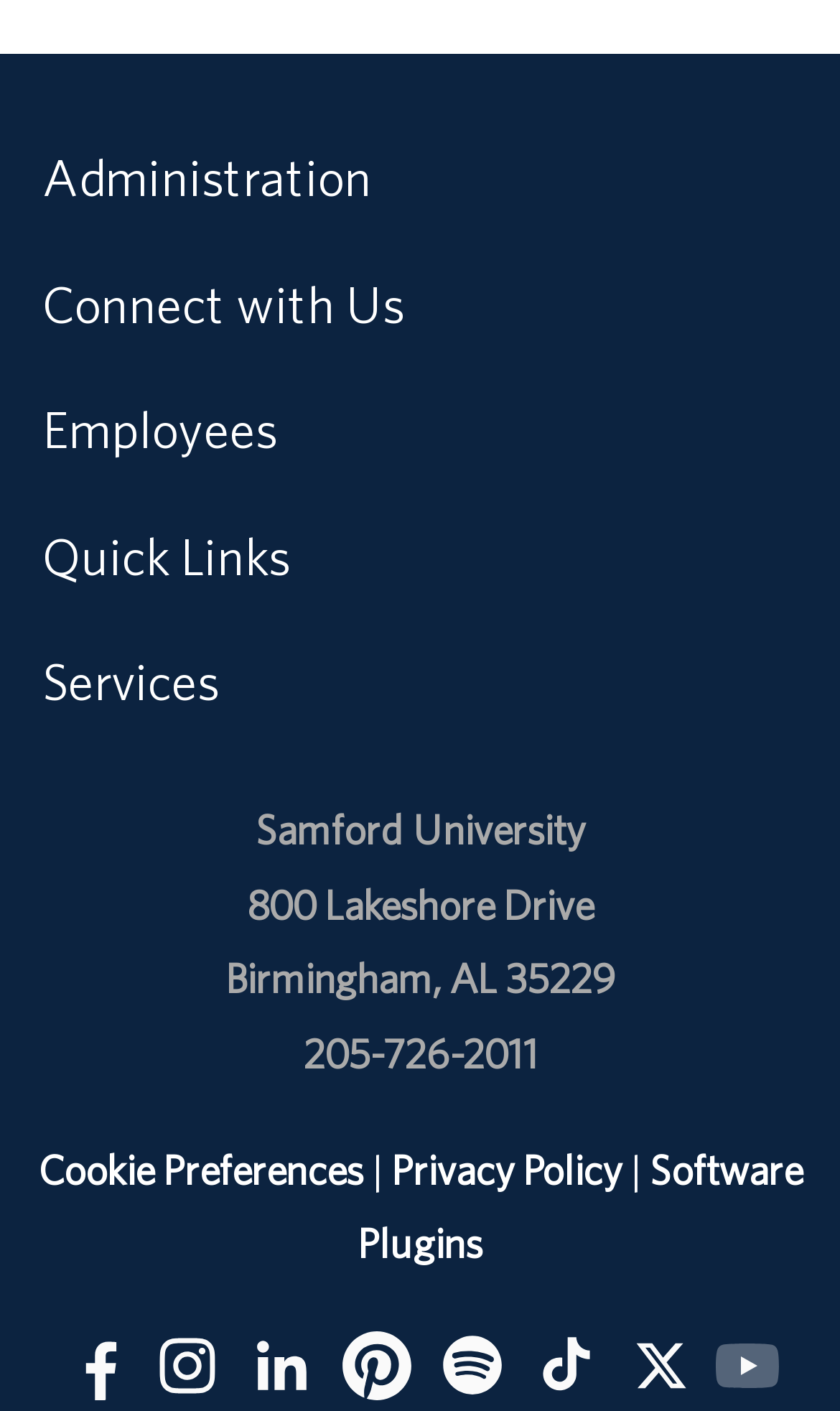Respond to the following question with a brief word or phrase:
What is the university's address?

800 Lakeshore Drive Birmingham, AL 35229